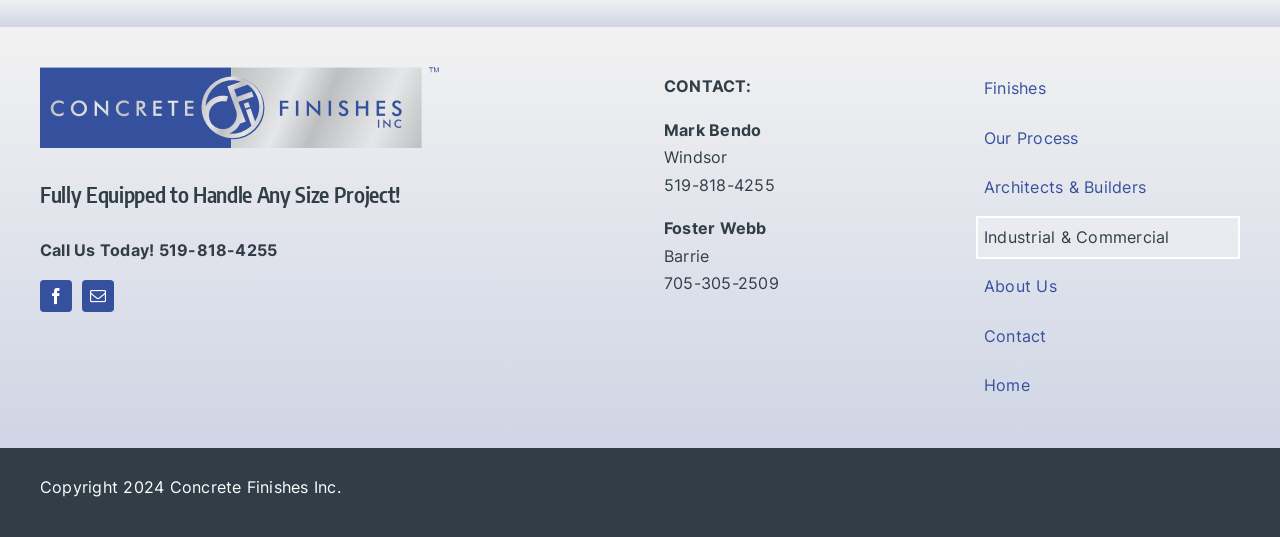Please provide a comprehensive response to the question based on the details in the image: What is the company's logo on the top left?

The logo is located at the top left corner of the webpage, with a bounding box of [0.031, 0.125, 0.344, 0.276]. It is an image element with the description 'Concrete Finishes Inc. Logo'.